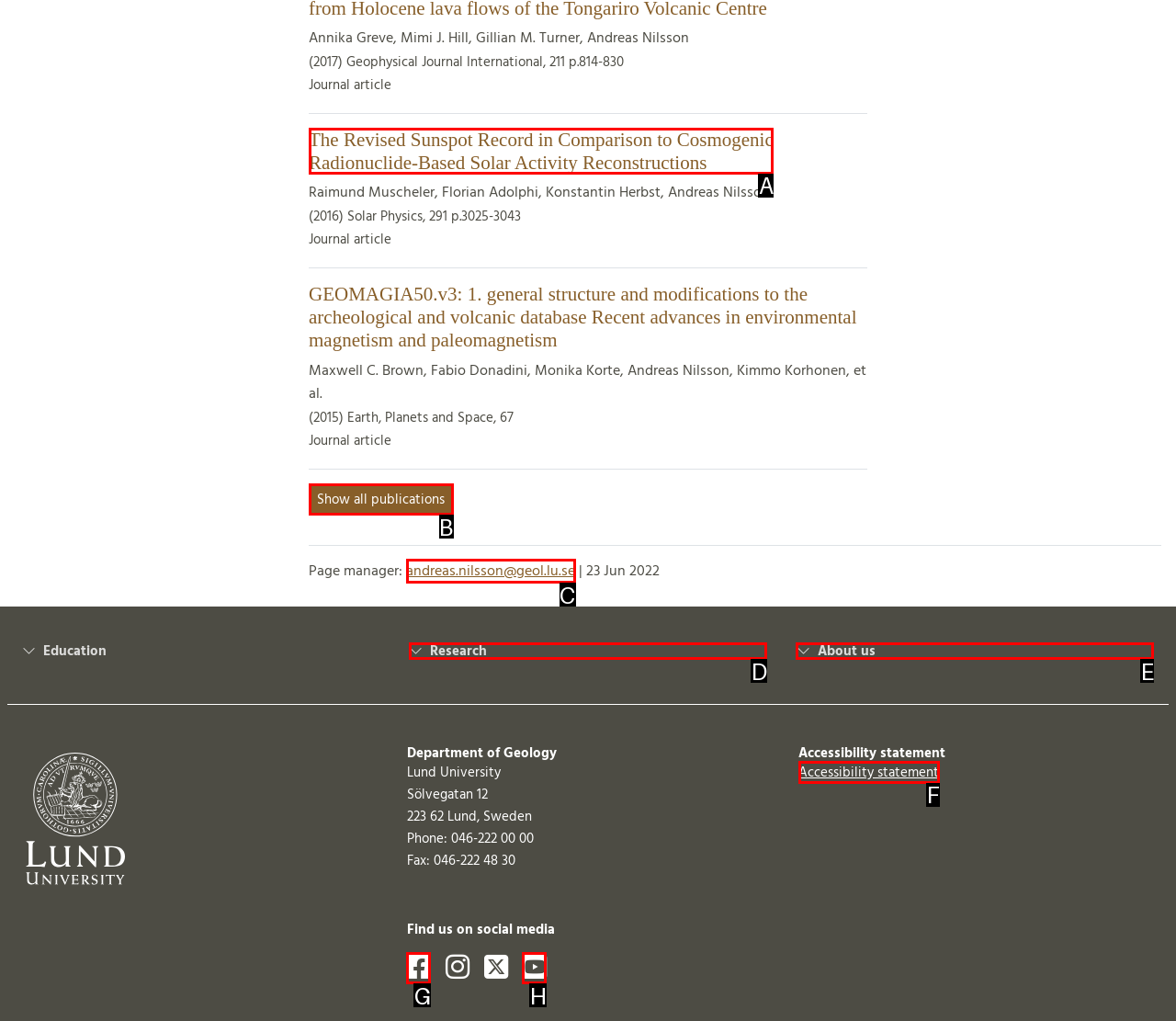Point out the letter of the HTML element you should click on to execute the task: Read the 'Accessibility statement'
Reply with the letter from the given options.

F